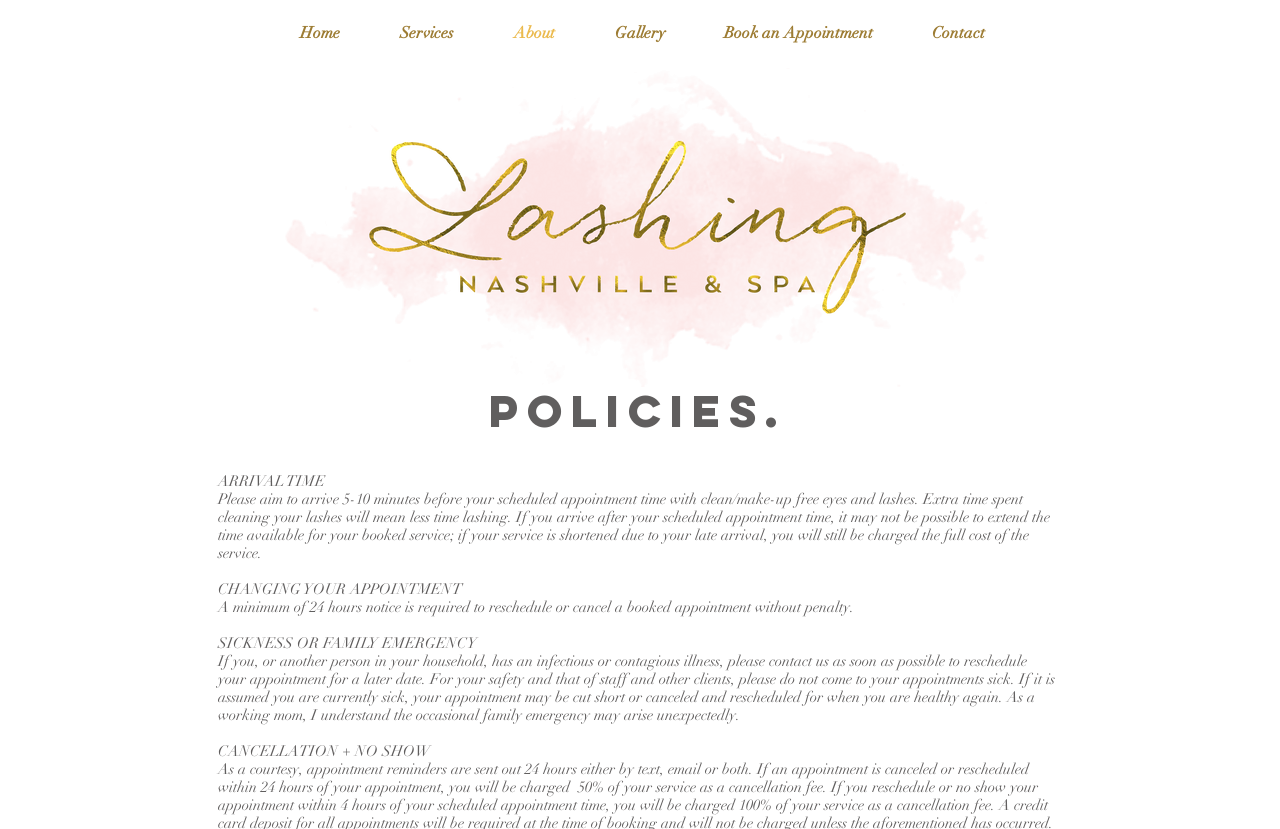Carefully examine the image and provide an in-depth answer to the question: What is the policy for late arrivals?

I found the policy for late arrivals by reading the static text element that says 'If you arrive after your scheduled appointment time, it may not be possible to extend the time available for your booked service; if your service is shortened due to your late arrival, you will still be charged the full cost of the service'.